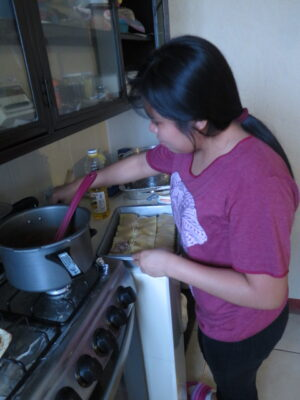Provide an in-depth description of the image.

In the image, a young girl named Majo is actively engaged in cooking within the Guate house. She appears focused as she stirs a pot on the stove with a pink spoon, demonstrating her involvement in preparing a meal. The kitchen is modest, with various ingredients and cooking utensils visible on the counter and stove, highlighting a lively cooking environment. Majo is wearing a casual maroon t-shirt, and her hair is tied back, suggesting she is fully immersed in her culinary task. This scene reflects the everyday activities taking place in the Guate house, emphasizing the importance of cooking in their daily lives and community.